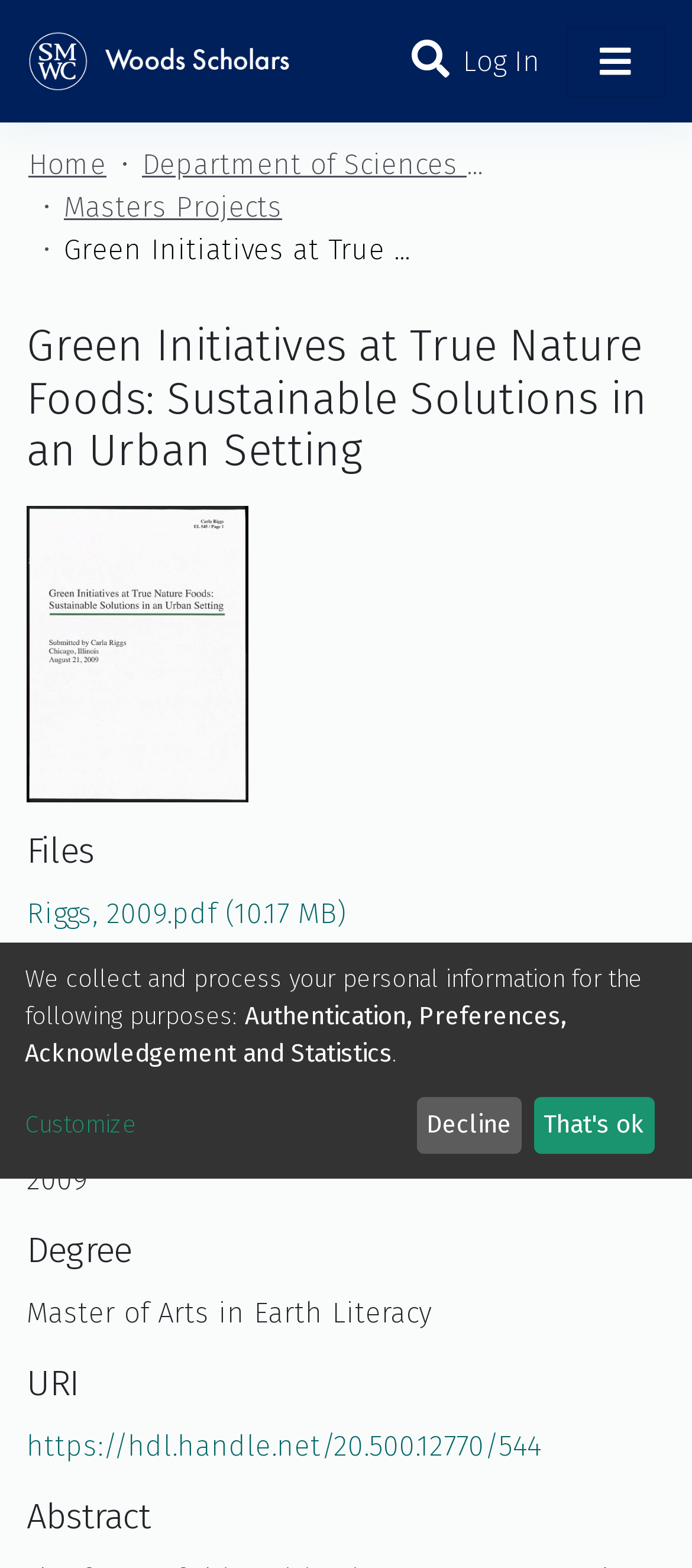Please identify the coordinates of the bounding box that should be clicked to fulfill this instruction: "Log in to your account".

[0.656, 0.028, 0.793, 0.049]